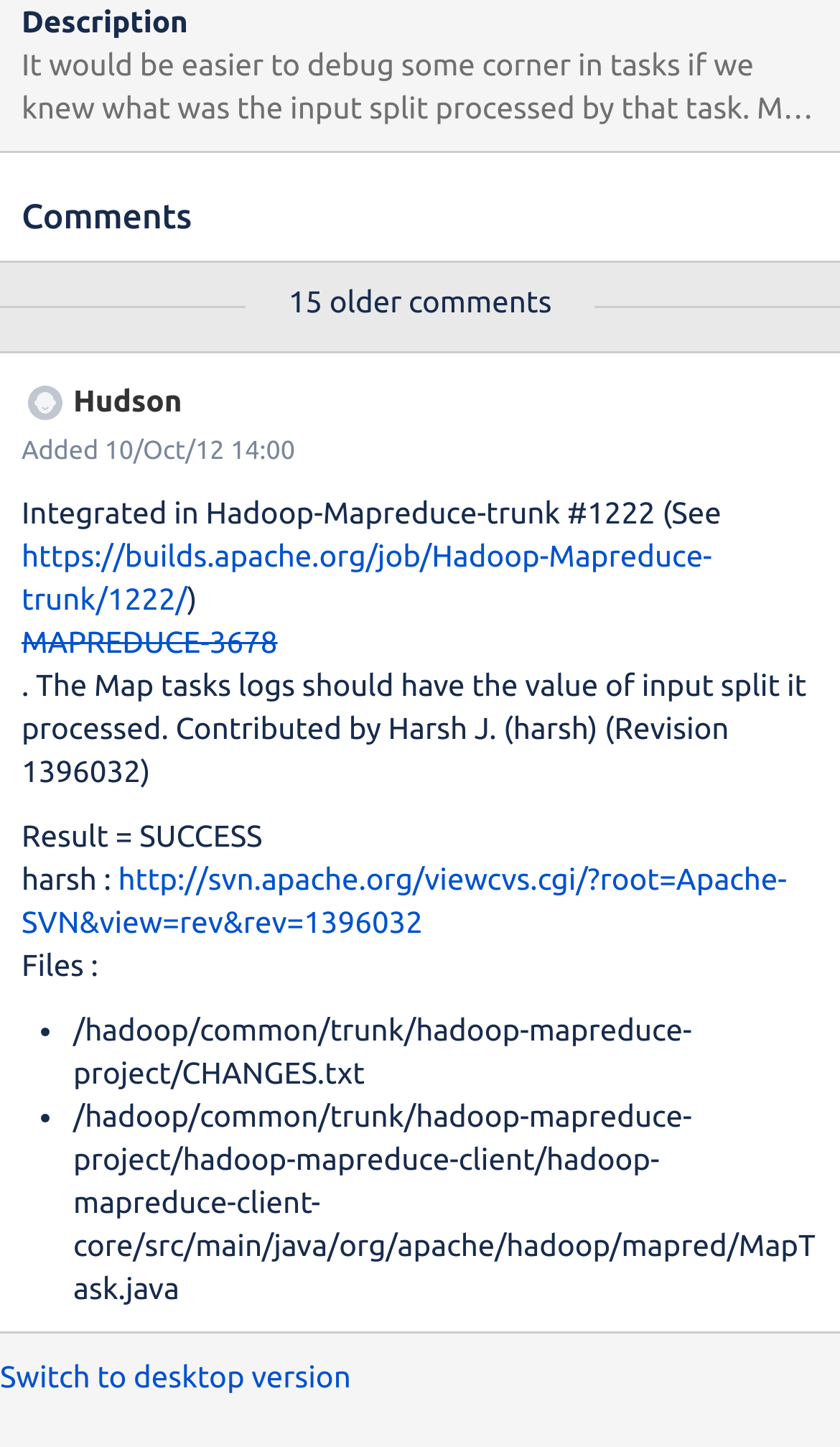Using the description "Switch to desktop version", predict the bounding box of the relevant HTML element.

[0.0, 0.938, 0.418, 0.962]